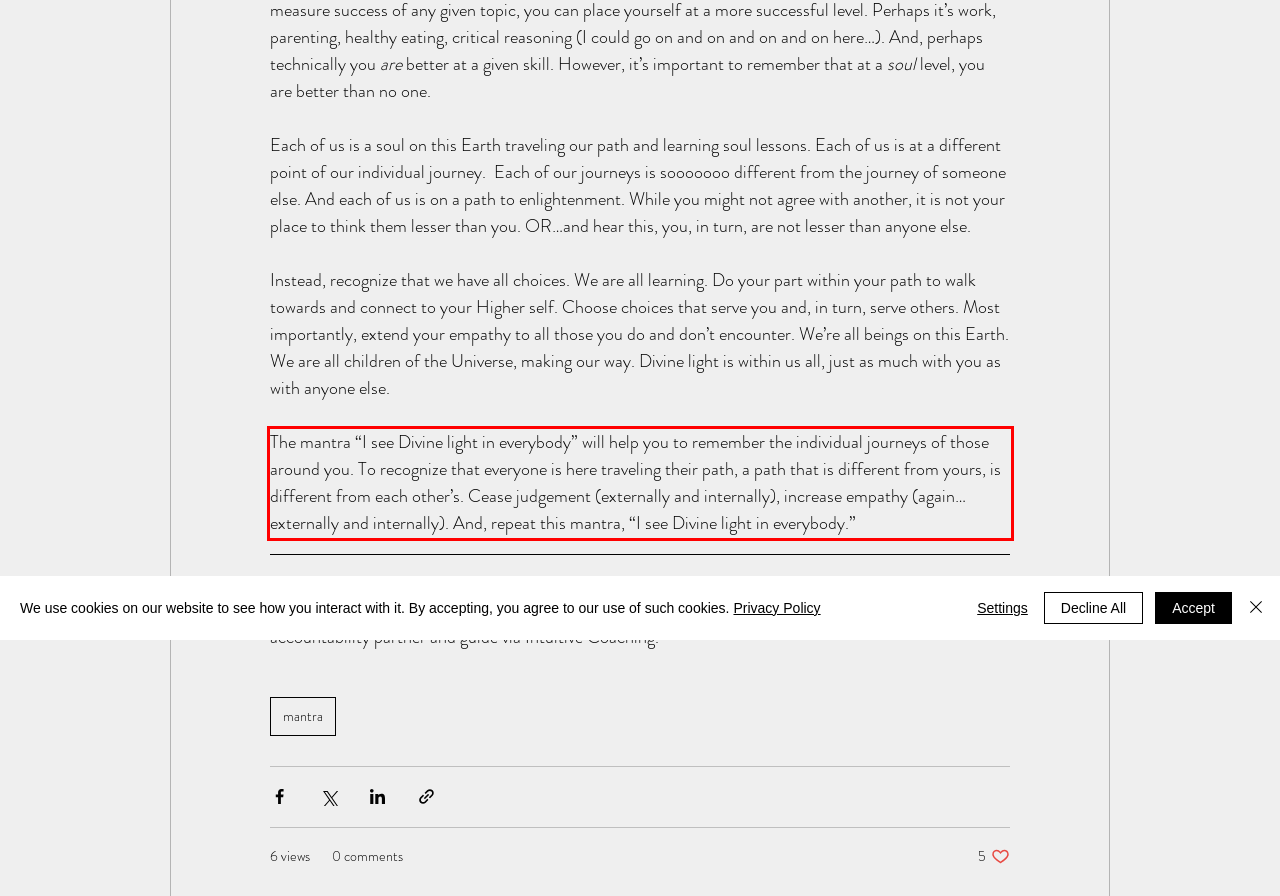Using the provided webpage screenshot, recognize the text content in the area marked by the red bounding box.

The mantra “I see Divine light in everybody” will help you to remember the individual journeys of those around you. To recognize that everyone is here traveling their path, a path that is different from yours, is different from each other’s. Cease judgement (externally and internally), increase empathy (again…externally and internally). And, repeat this mantra, “I see Divine light in everybody.”